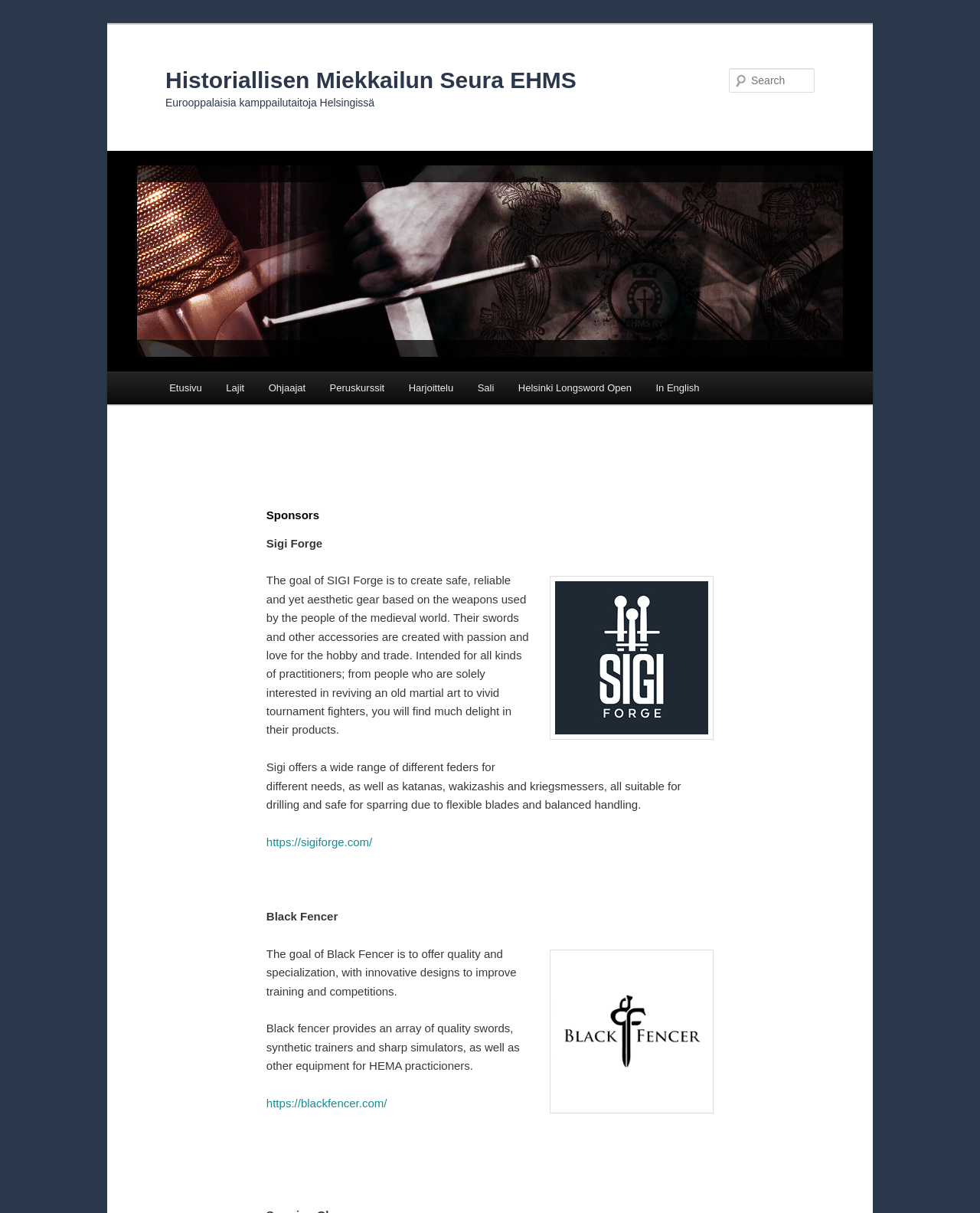Pinpoint the bounding box coordinates for the area that should be clicked to perform the following instruction: "Search for something".

[0.744, 0.056, 0.831, 0.076]